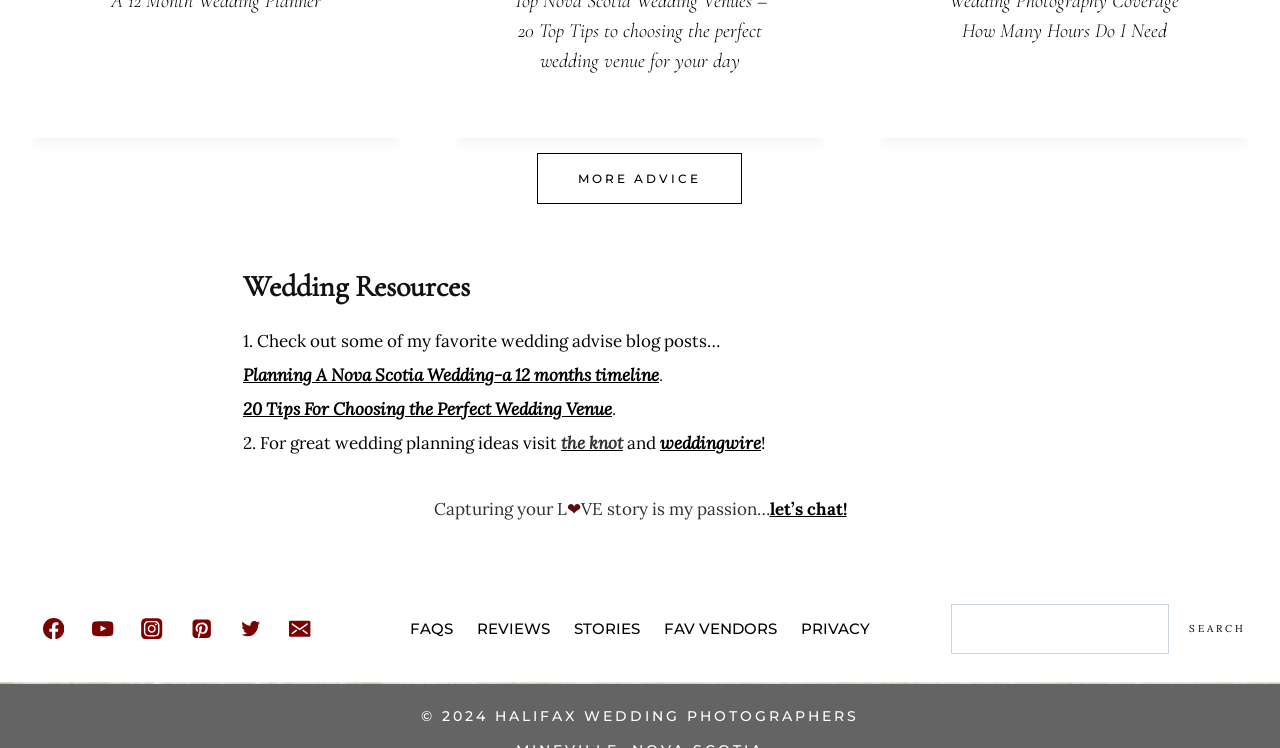What is the main topic of this webpage?
Based on the image content, provide your answer in one word or a short phrase.

Wedding Resources